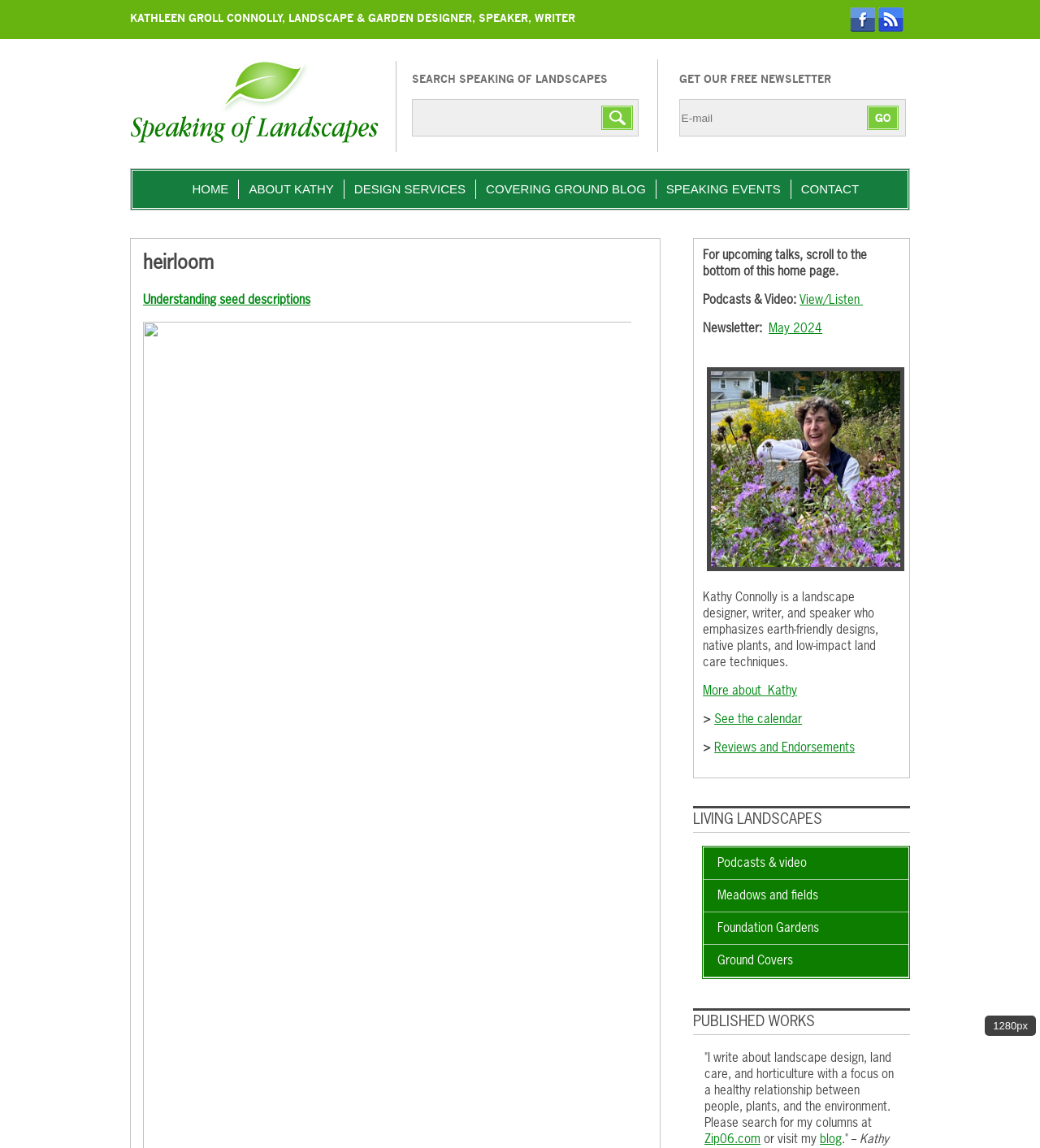Please determine the bounding box coordinates of the element's region to click for the following instruction: "Search for something".

[0.396, 0.052, 0.632, 0.132]